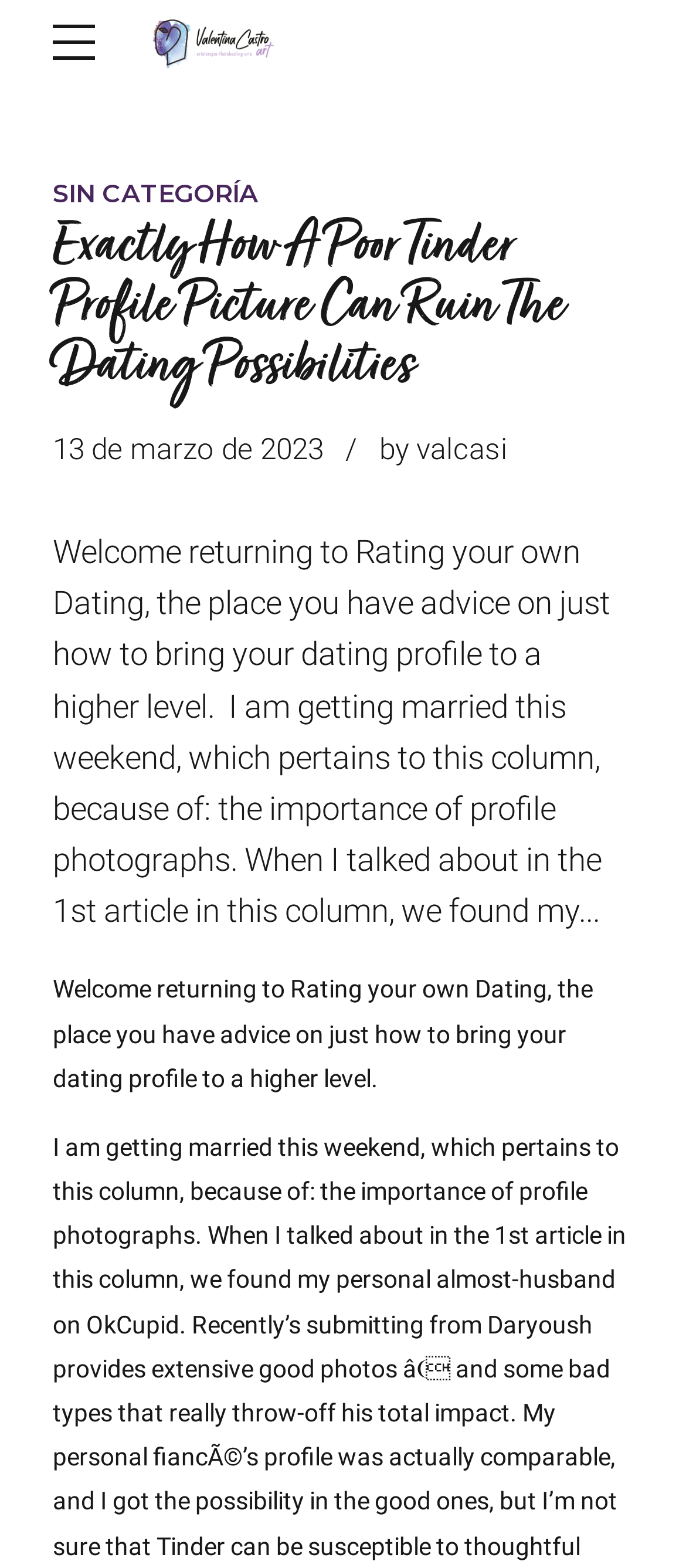What is the author's current status?
Deliver a detailed and extensive answer to the question.

The author's current status can be inferred from the static text 'I am getting married this weekend...' which suggests that the author is about to get married.